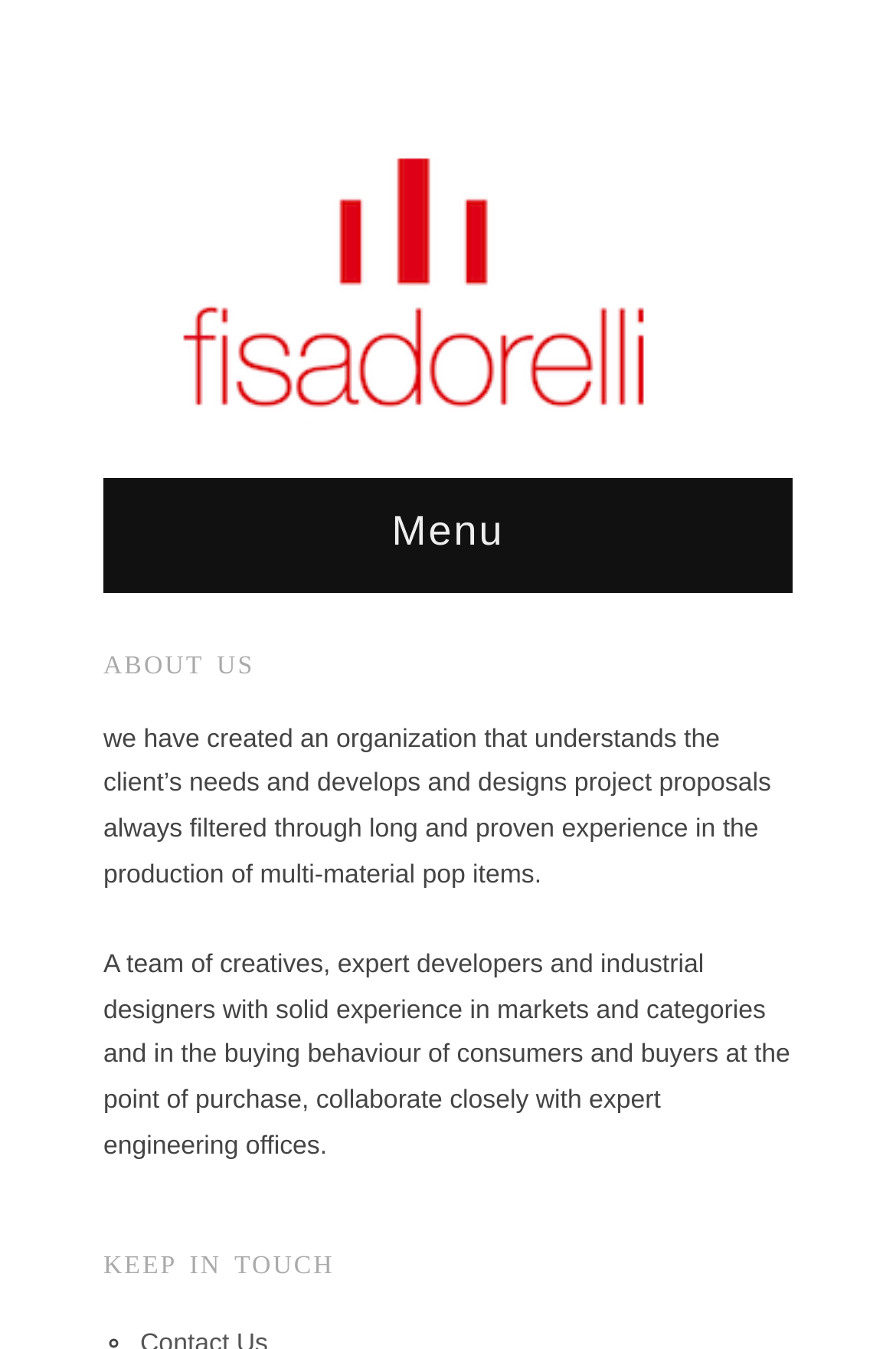What is the section about at the bottom of the page?
Observe the image and answer the question with a one-word or short phrase response.

KEEP IN TOUCH